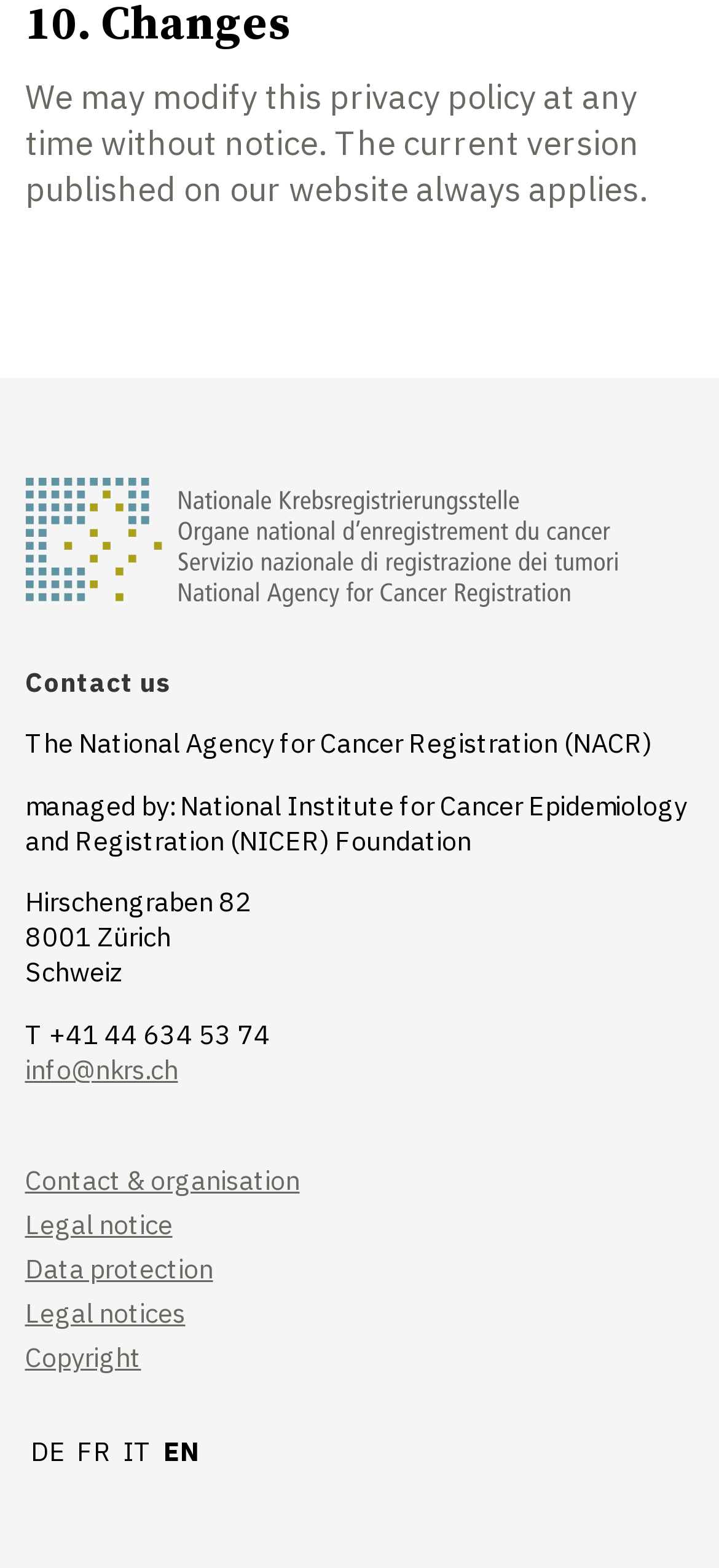Pinpoint the bounding box coordinates of the clickable area needed to execute the instruction: "Switch to the English version". The coordinates should be specified as four float numbers between 0 and 1, i.e., [left, top, right, bottom].

[0.219, 0.914, 0.283, 0.937]